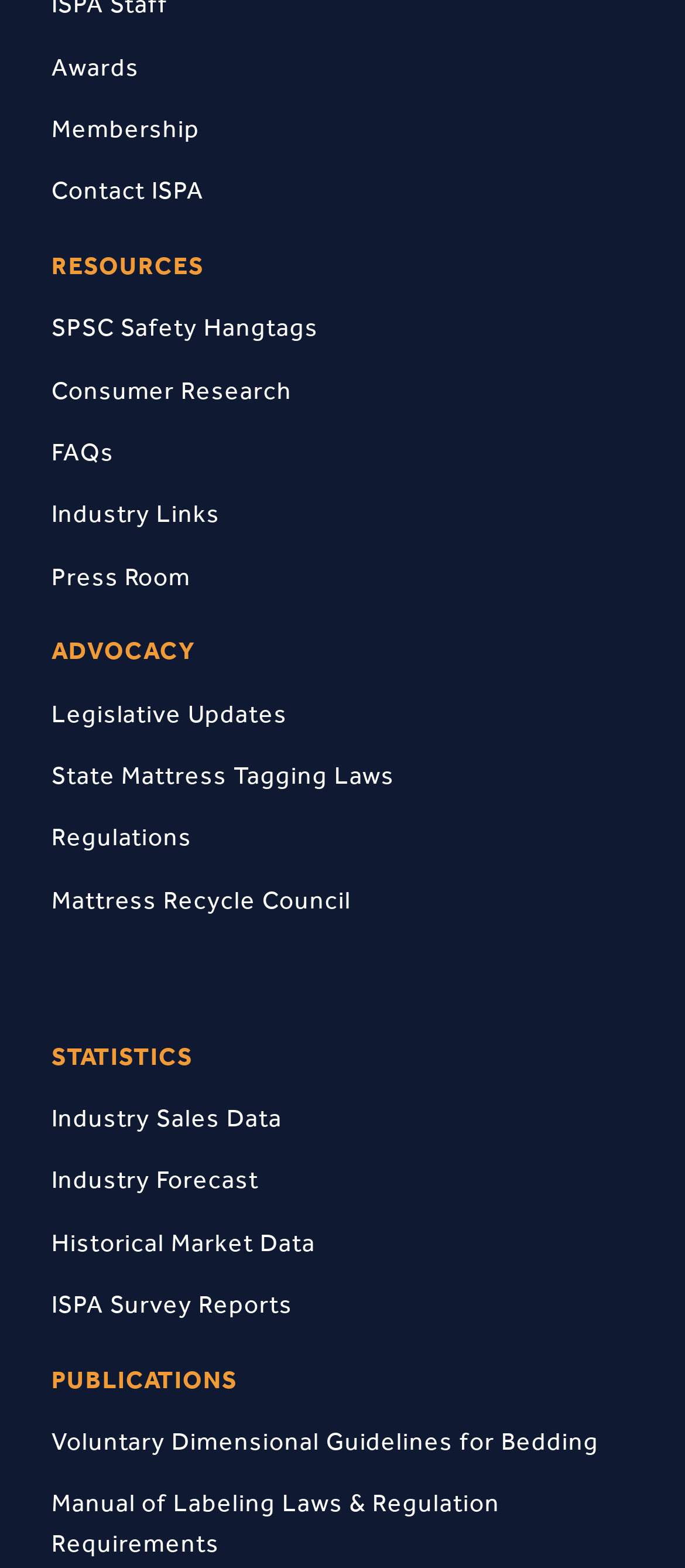Please determine the bounding box coordinates of the clickable area required to carry out the following instruction: "Explore Industry Sales Data". The coordinates must be four float numbers between 0 and 1, represented as [left, top, right, bottom].

[0.075, 0.703, 0.412, 0.723]